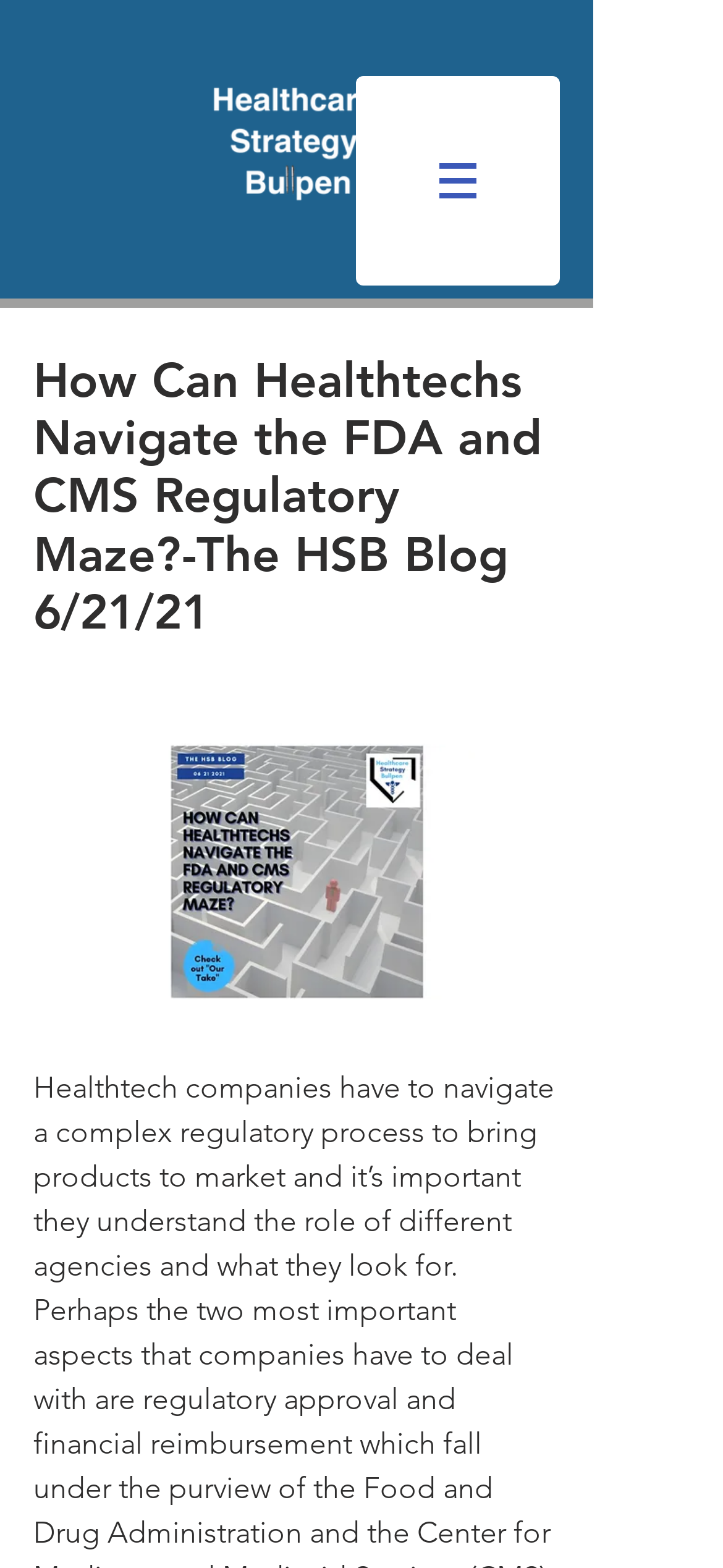Extract the top-level heading from the webpage and provide its text.

How Can Healthtechs Navigate the FDA and CMS Regulatory Maze?-The HSB Blog 6/21/21